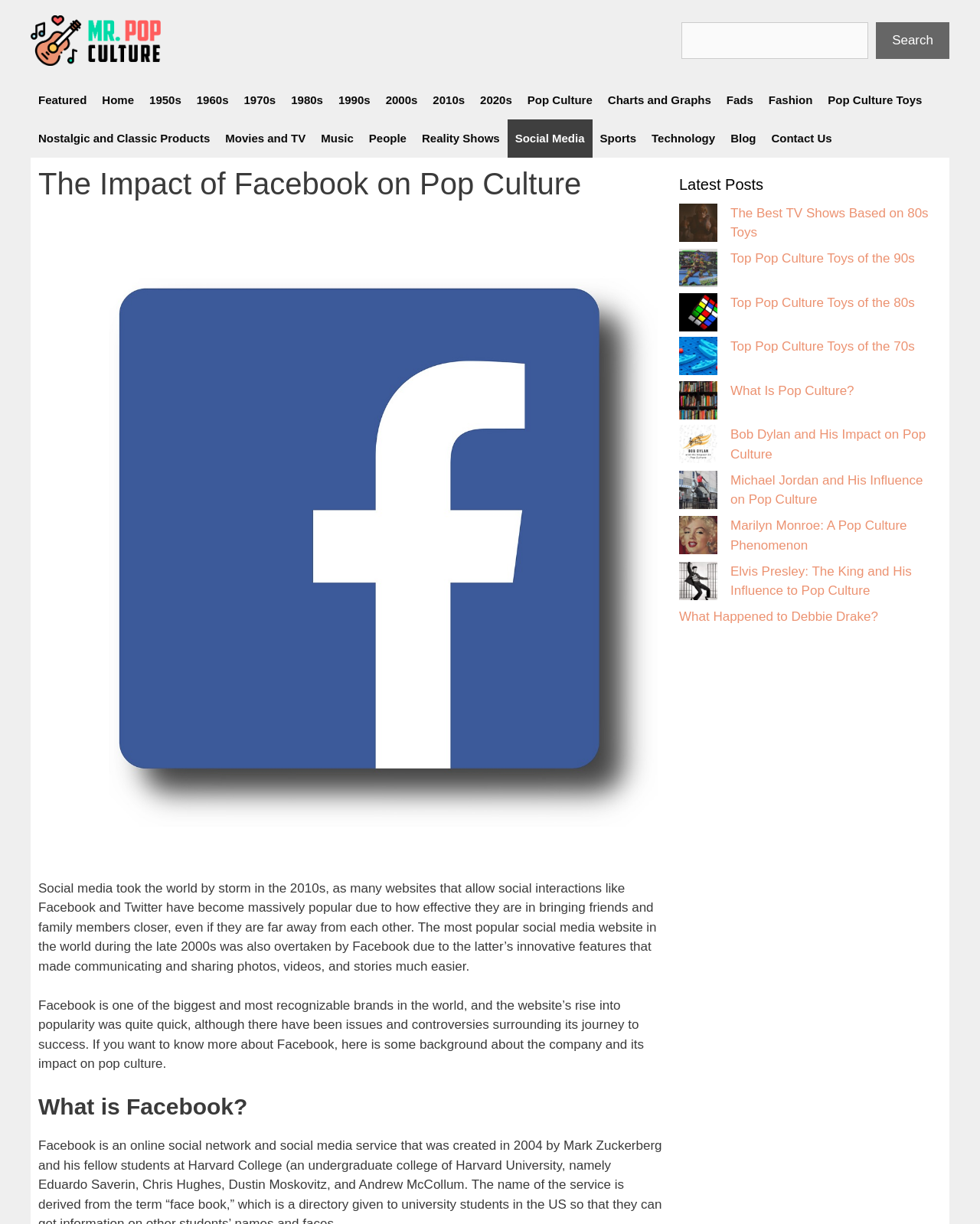Show the bounding box coordinates for the HTML element as described: "Social Media".

[0.518, 0.097, 0.604, 0.129]